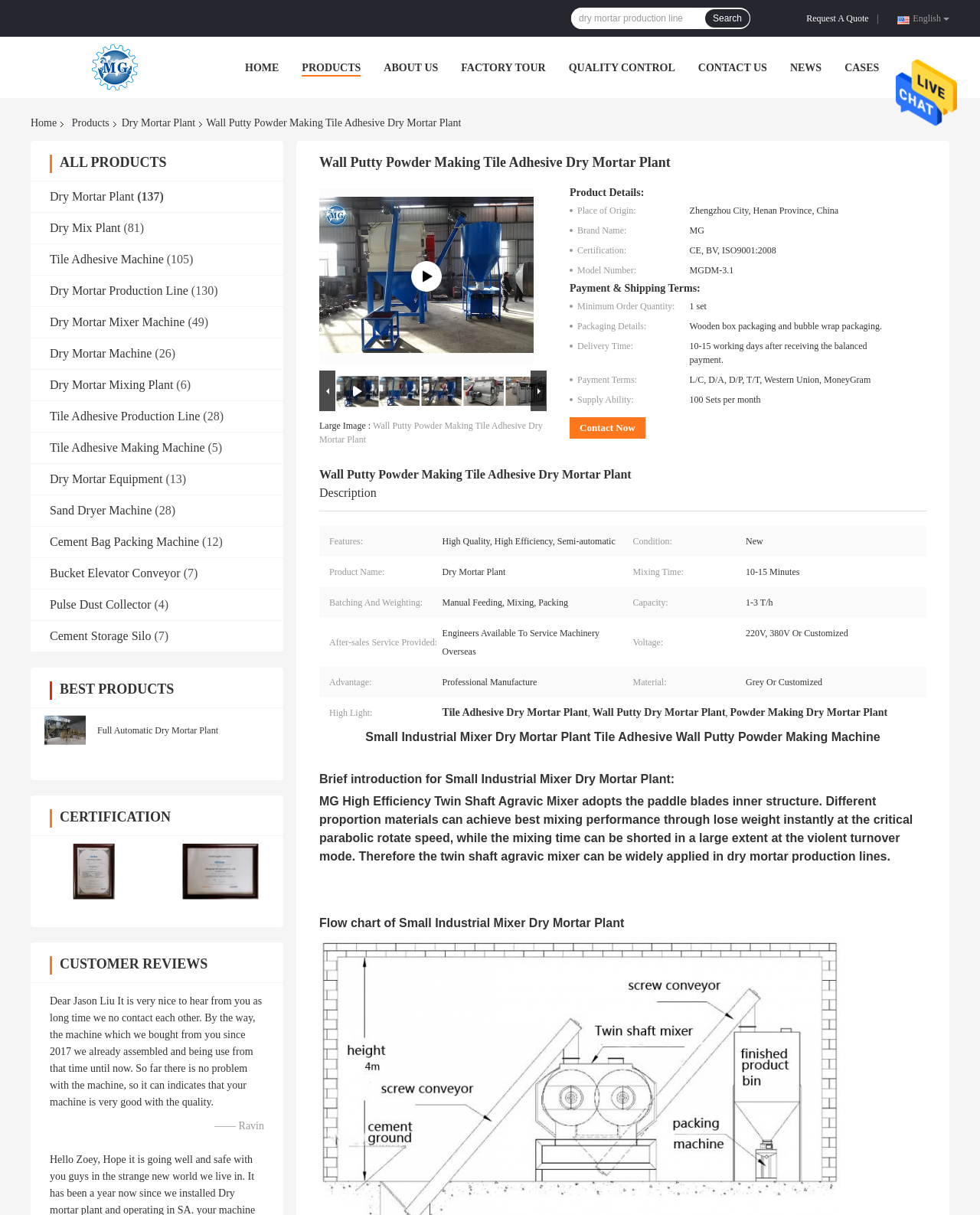Please specify the coordinates of the bounding box for the element that should be clicked to carry out this instruction: "Learn about the company". The coordinates must be four float numbers between 0 and 1, formatted as [left, top, right, bottom].

[0.392, 0.051, 0.447, 0.06]